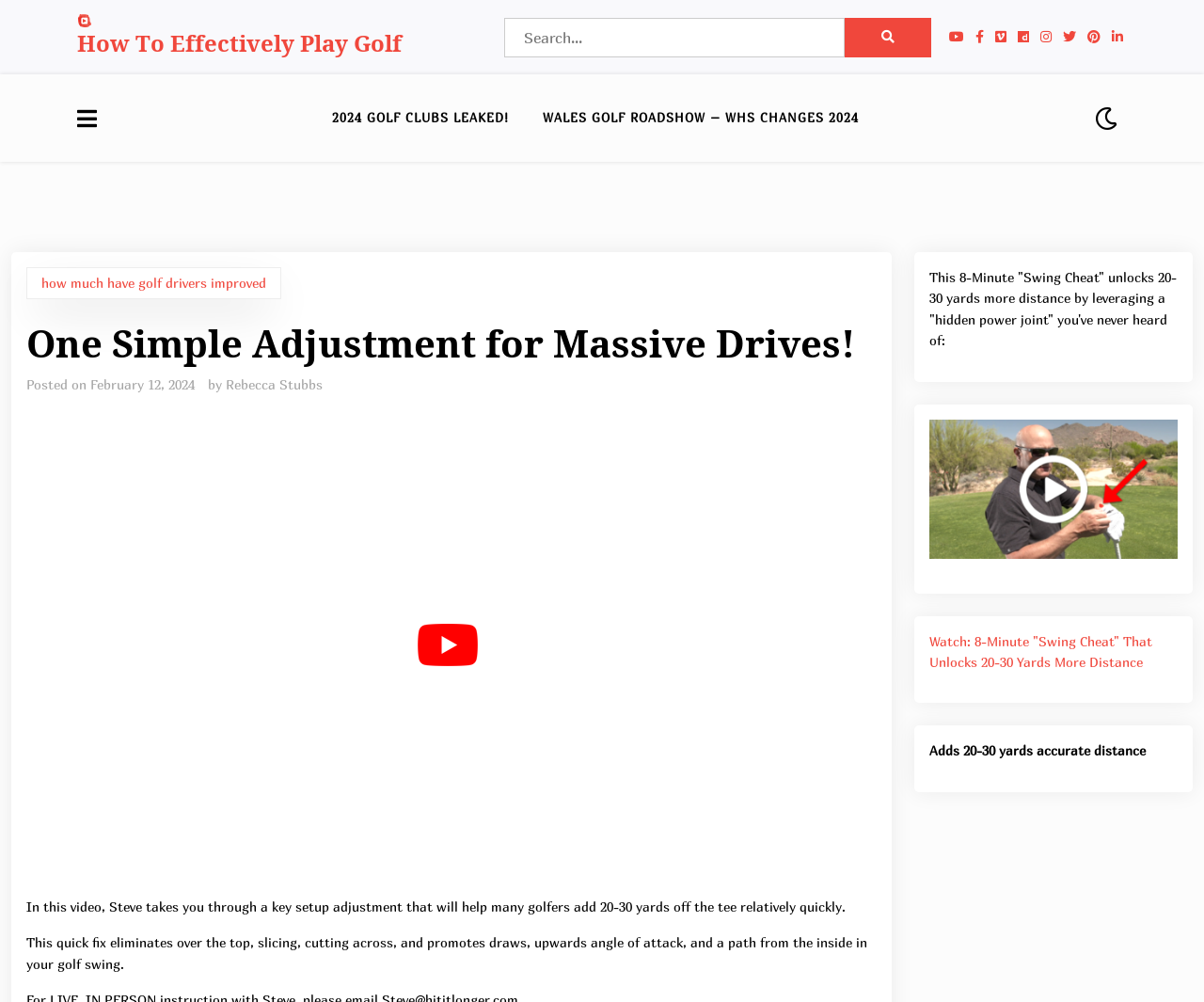What is the shape of the icon represented by ''?
Based on the image, give a one-word or short phrase answer.

Magnifying glass